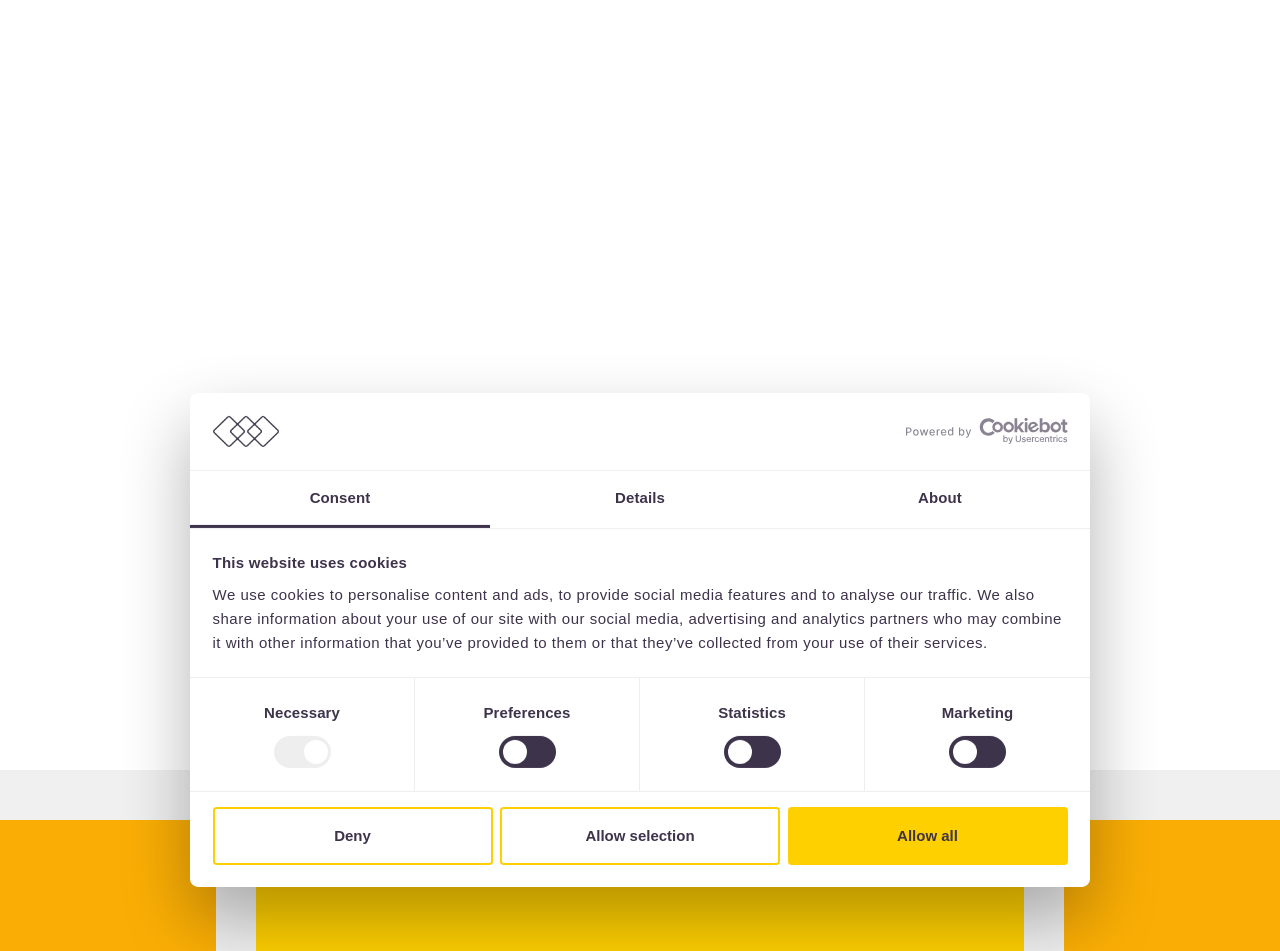Determine the bounding box of the UI element mentioned here: "Get in touch". The coordinates must be in the format [left, top, right, bottom] with values ranging from 0 to 1.

[0.786, 0.055, 0.87, 0.079]